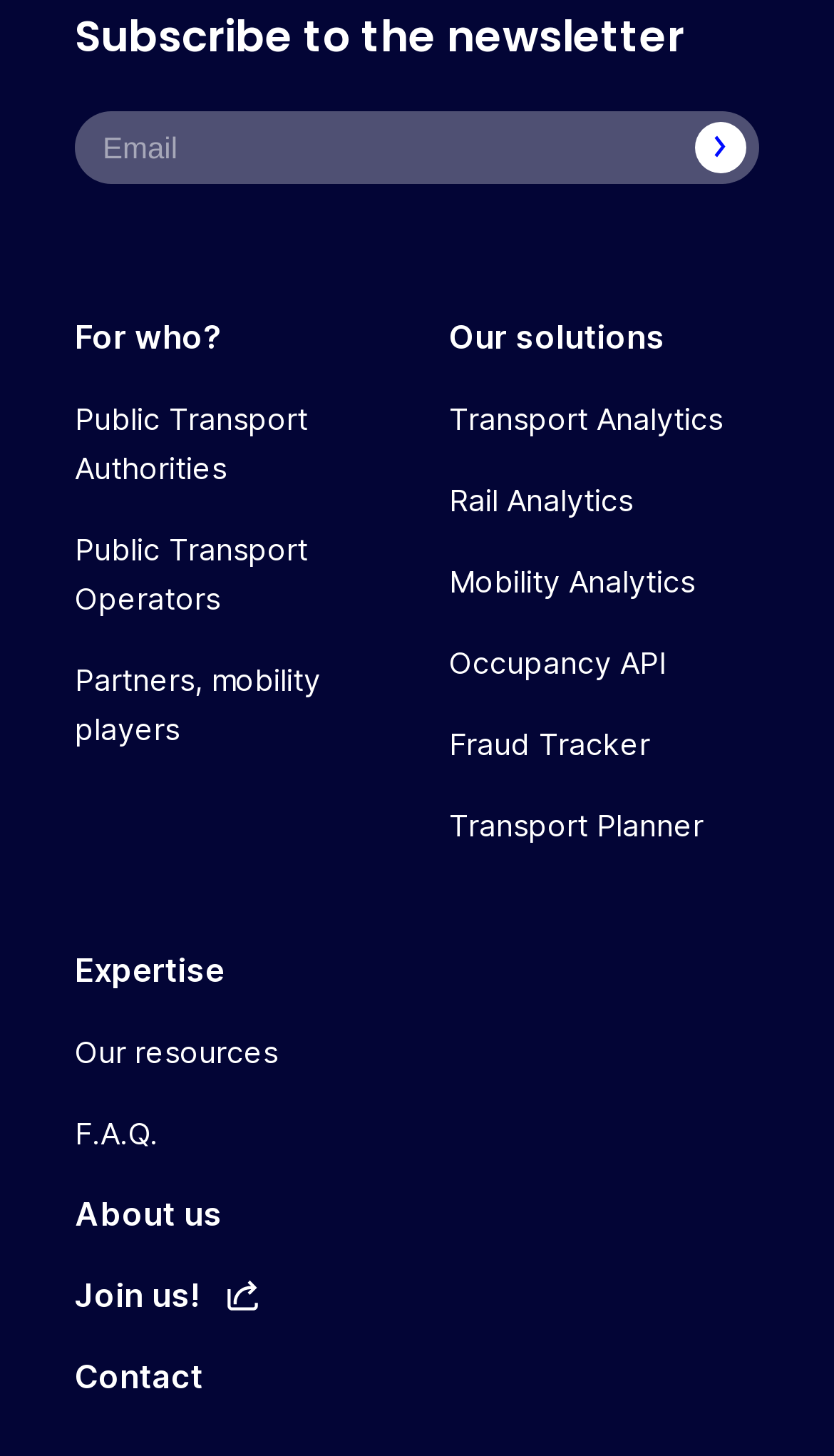What is the last link in the 'Expertise' section?
Using the screenshot, give a one-word or short phrase answer.

Contact